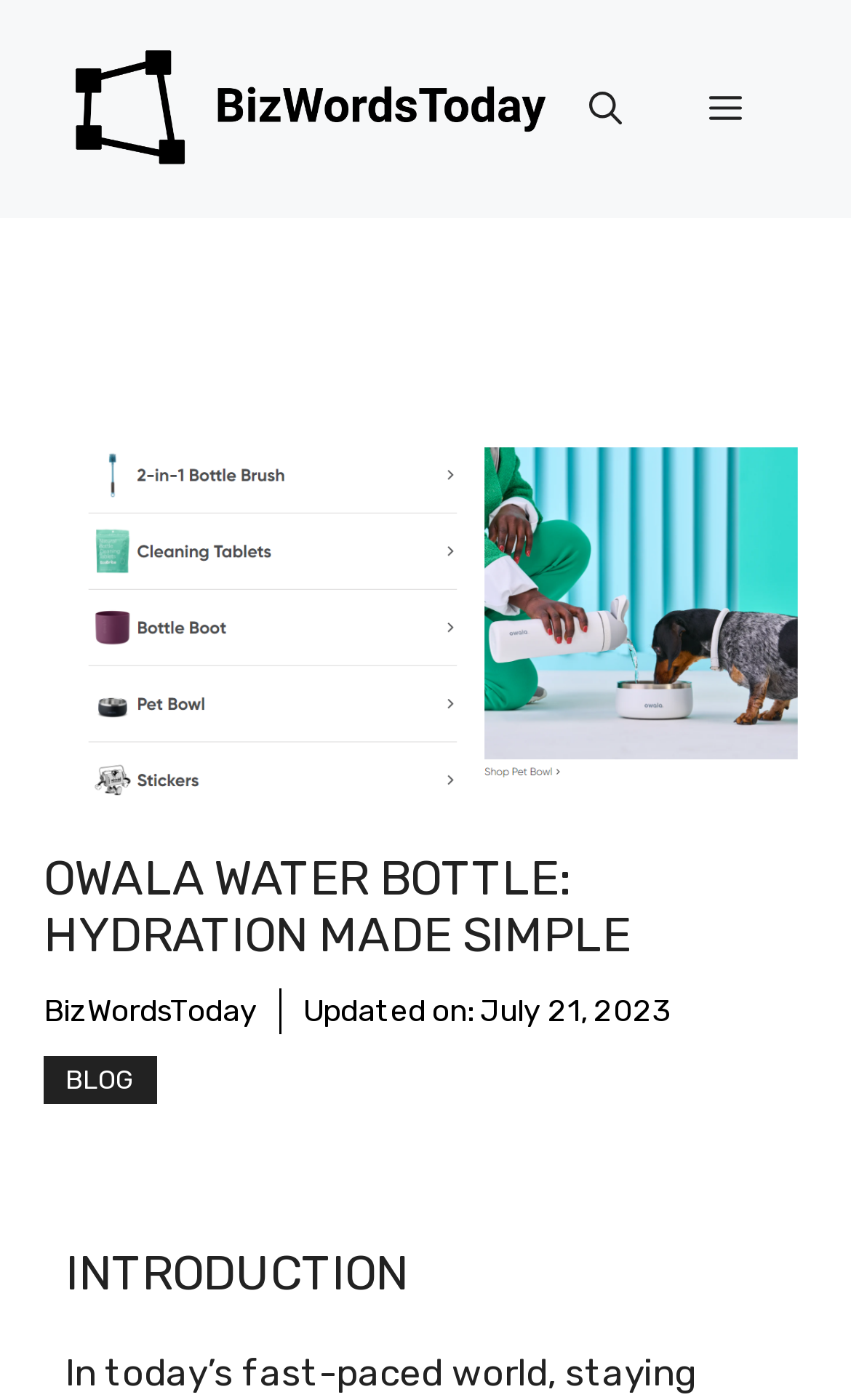Provide the bounding box coordinates of the HTML element this sentence describes: "Blog". The bounding box coordinates consist of four float numbers between 0 and 1, i.e., [left, top, right, bottom].

[0.051, 0.754, 0.185, 0.788]